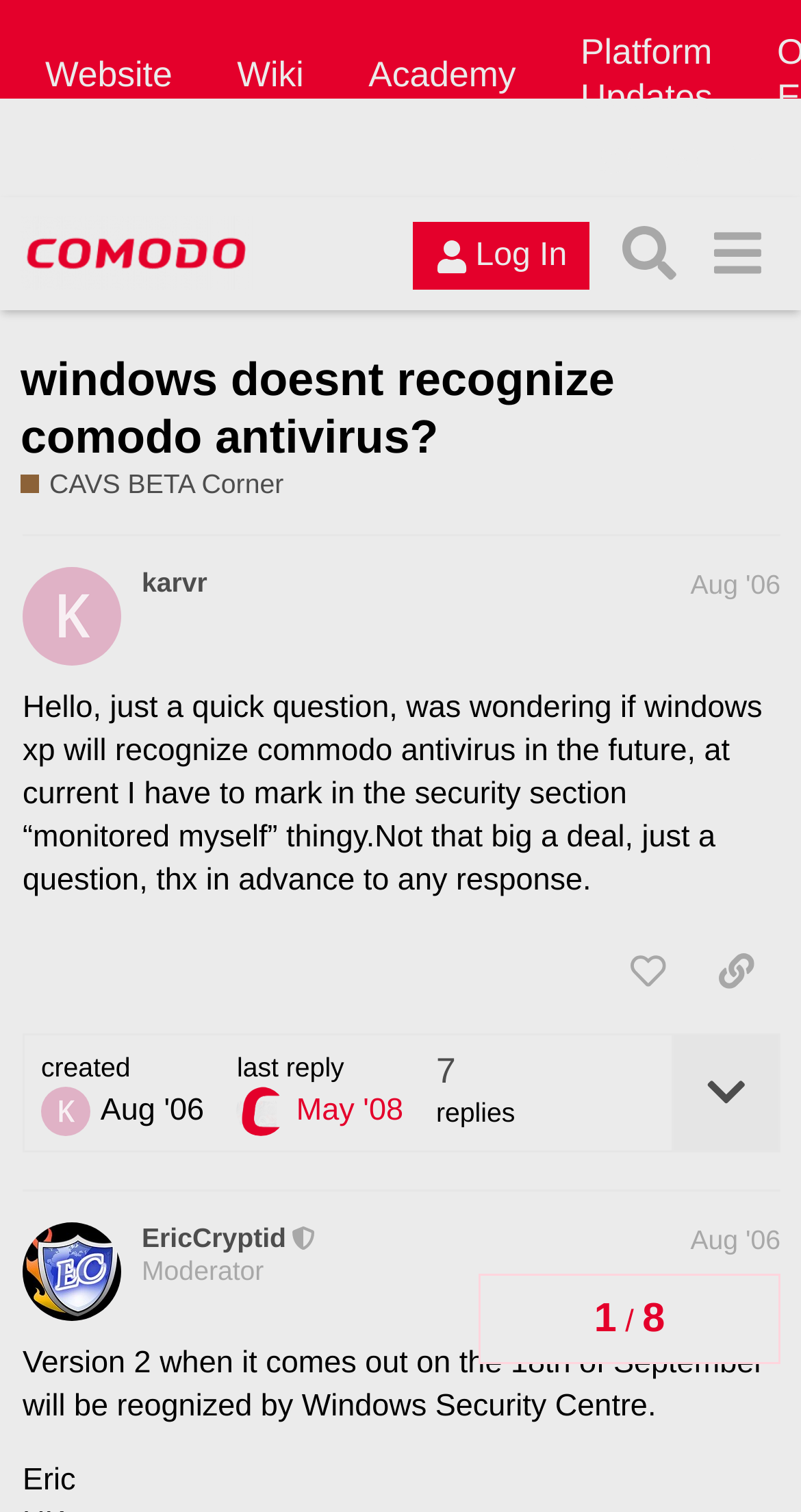For the given element description Watermarks in PDFs, determine the bounding box coordinates of the UI element. The coordinates should follow the format (top-left x, top-left y, bottom-right x, bottom-right y) and be within the range of 0 to 1.

None